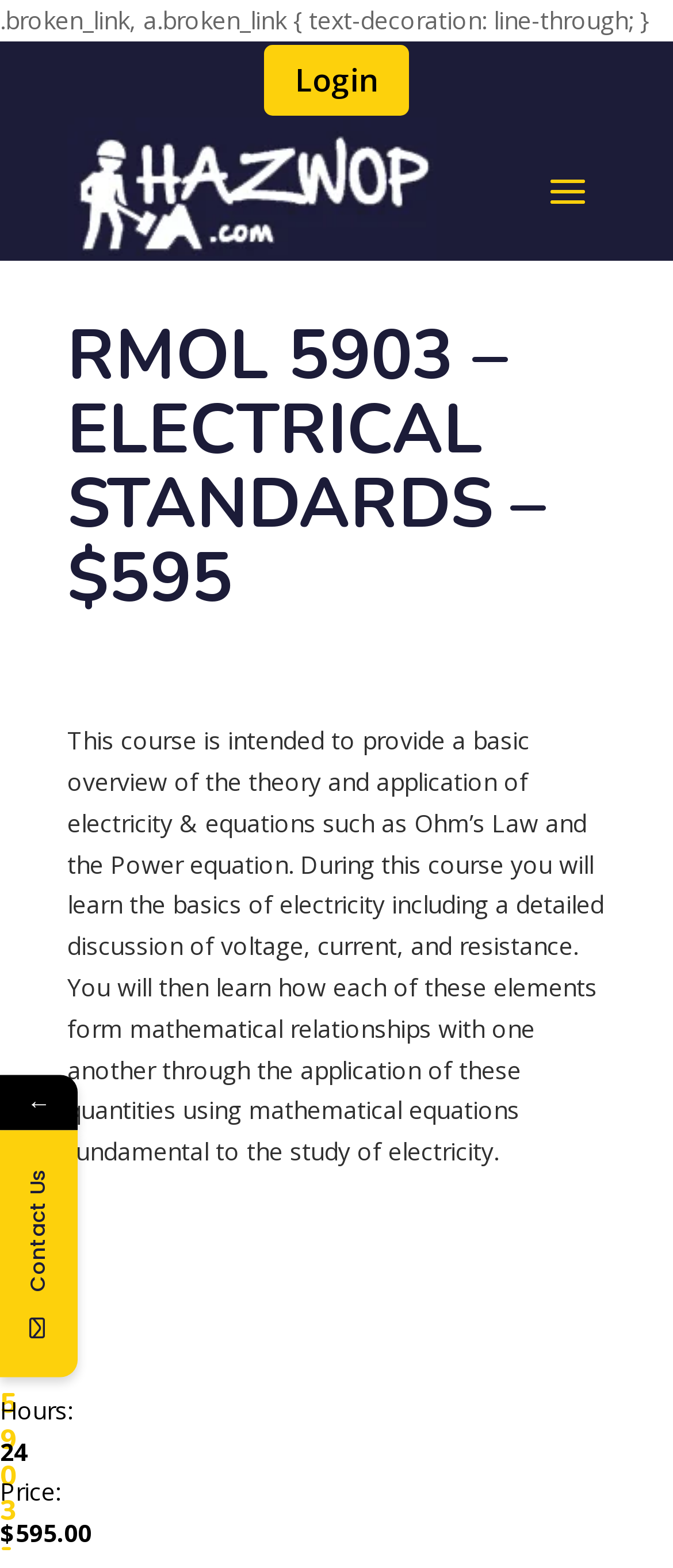Extract the bounding box coordinates of the UI element described: "Login". Provide the coordinates in the format [left, top, right, bottom] with values ranging from 0 to 1.

[0.392, 0.028, 0.608, 0.074]